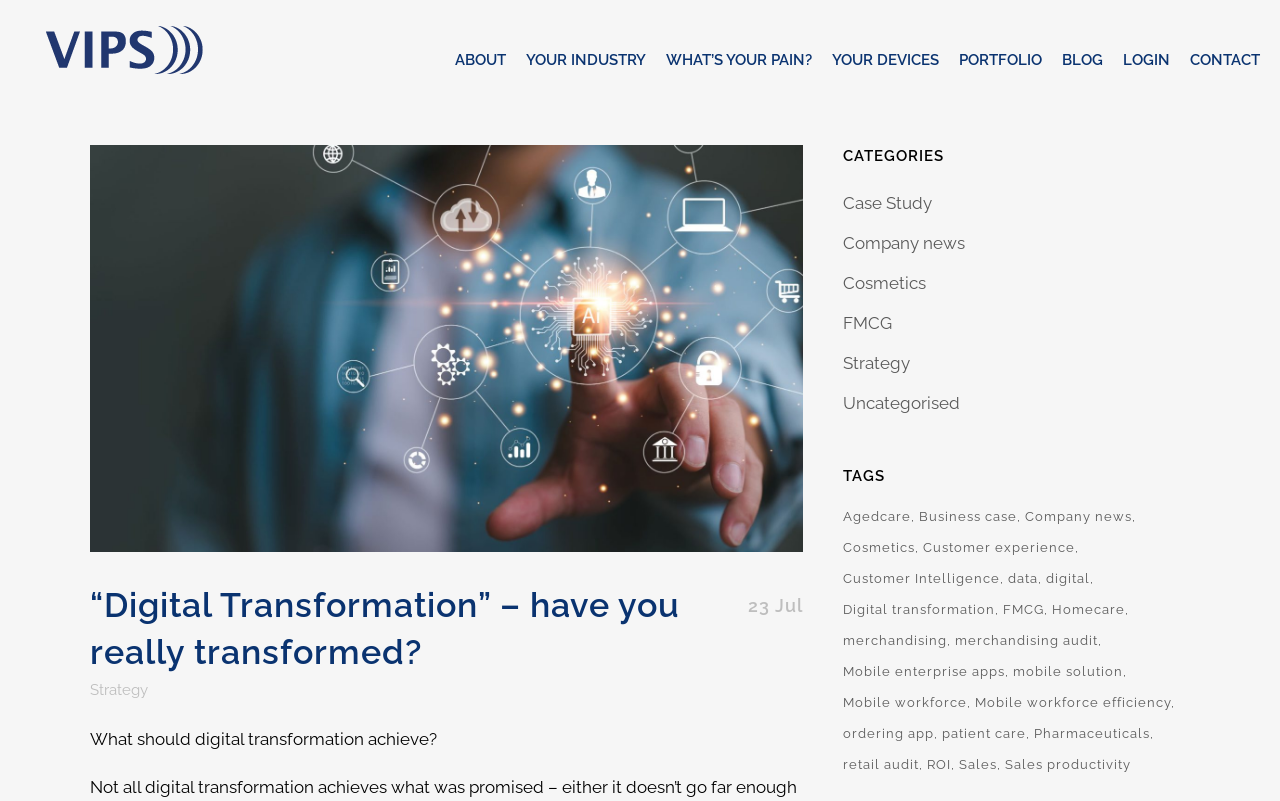Please provide the bounding box coordinates for the UI element as described: "Digital transformation". The coordinates must be four floats between 0 and 1, represented as [left, top, right, bottom].

[0.659, 0.745, 0.781, 0.778]